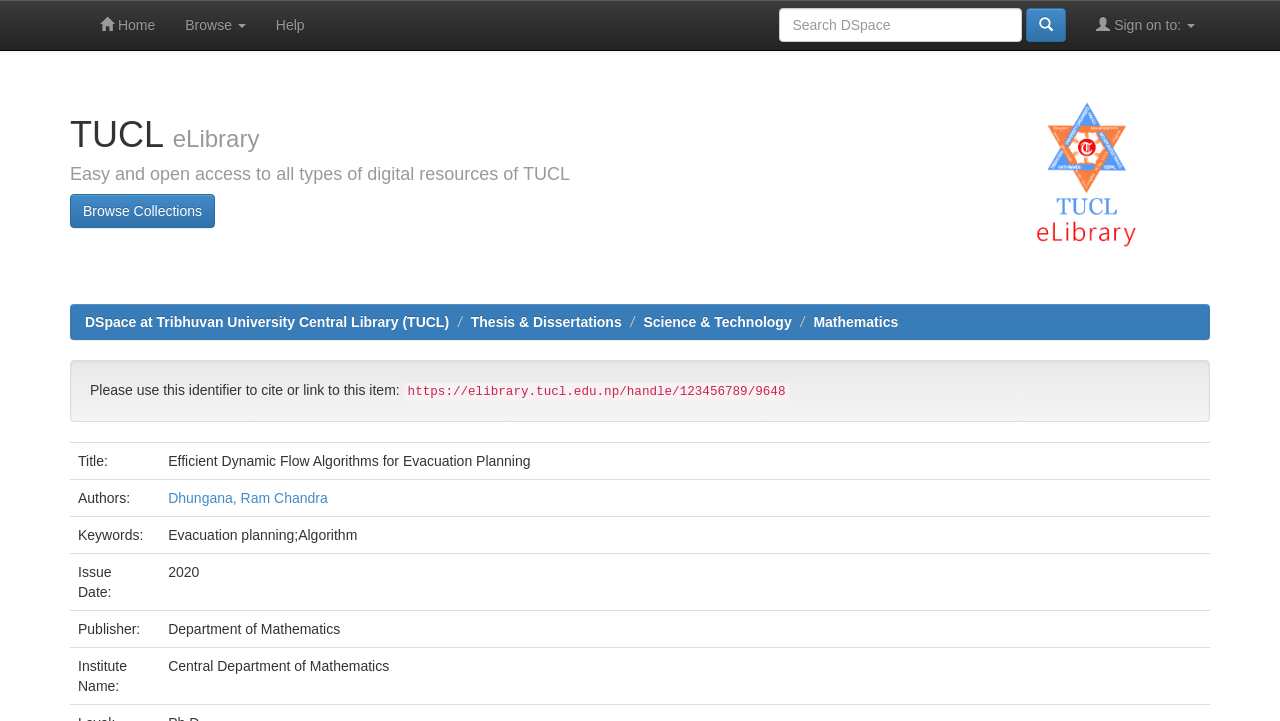Please mark the clickable region by giving the bounding box coordinates needed to complete this instruction: "Sign on to:".

[0.845, 0.0, 0.945, 0.069]